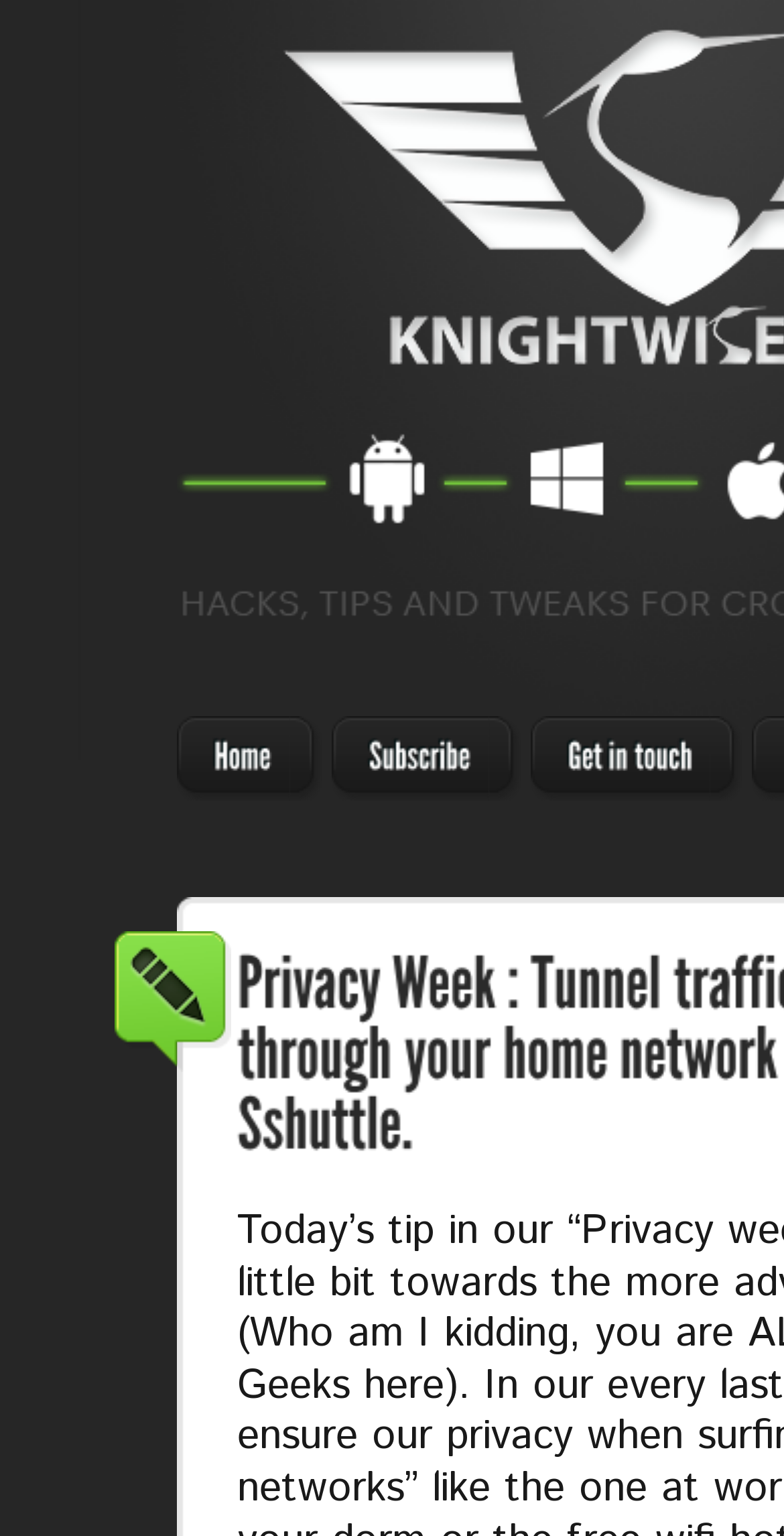Provide the bounding box coordinates for the UI element that is described as: "Home".

[0.226, 0.466, 0.369, 0.521]